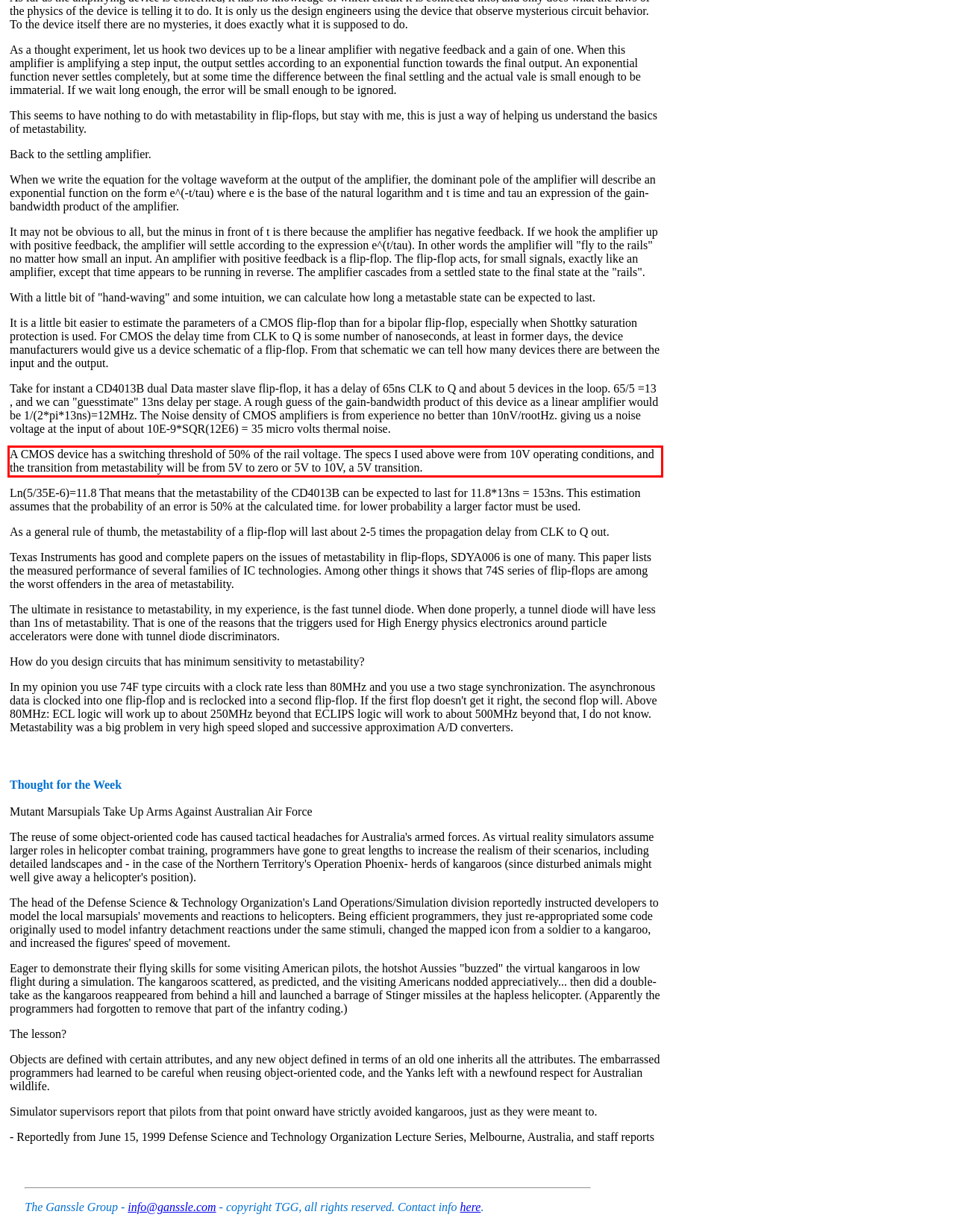You are given a screenshot with a red rectangle. Identify and extract the text within this red bounding box using OCR.

A CMOS device has a switching threshold of 50% of the rail voltage. The specs I used above were from 10V operating conditions, and the transition from metastability will be from 5V to zero or 5V to 10V, a 5V transition.